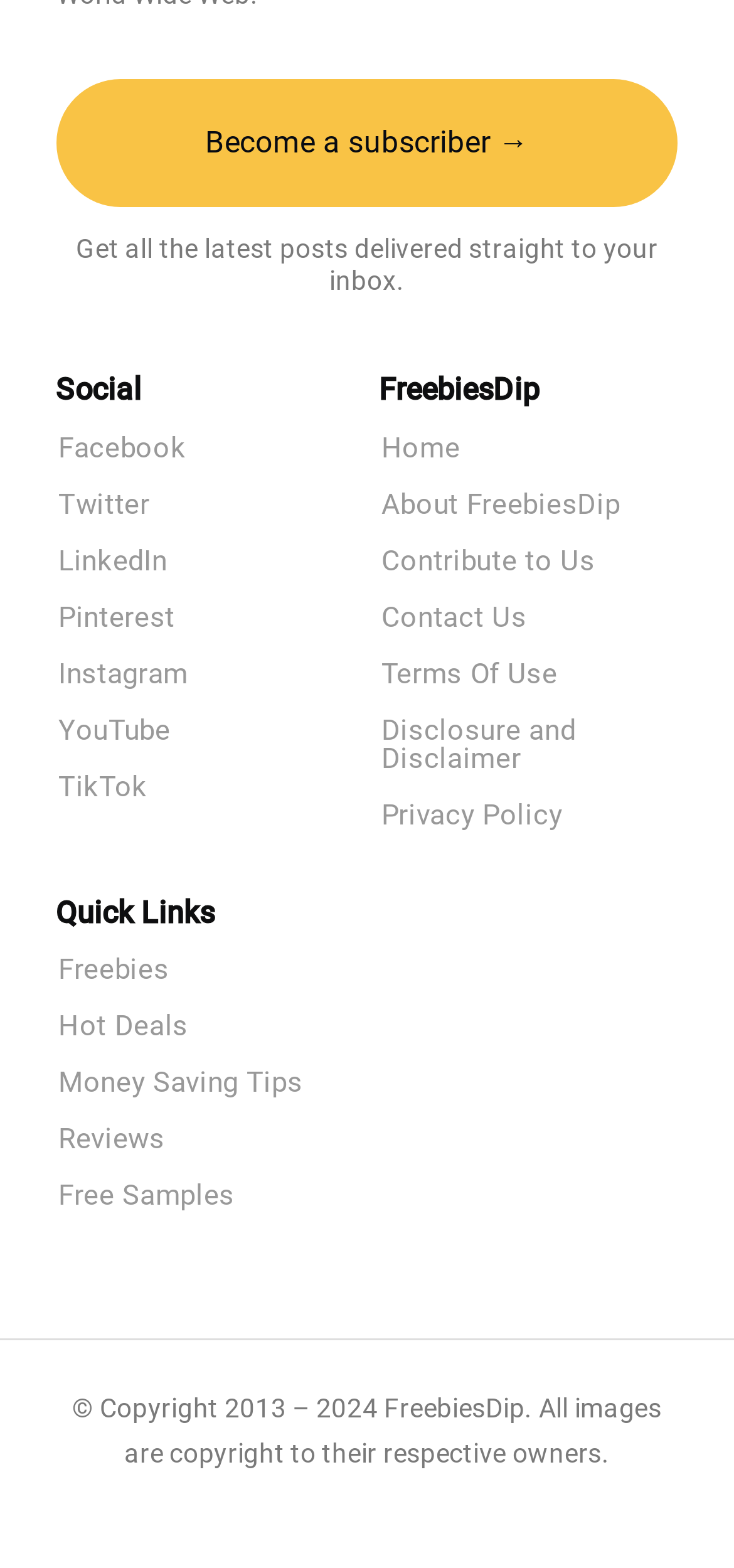Reply to the question with a single word or phrase:
What is the name of the website?

FreebiesDip